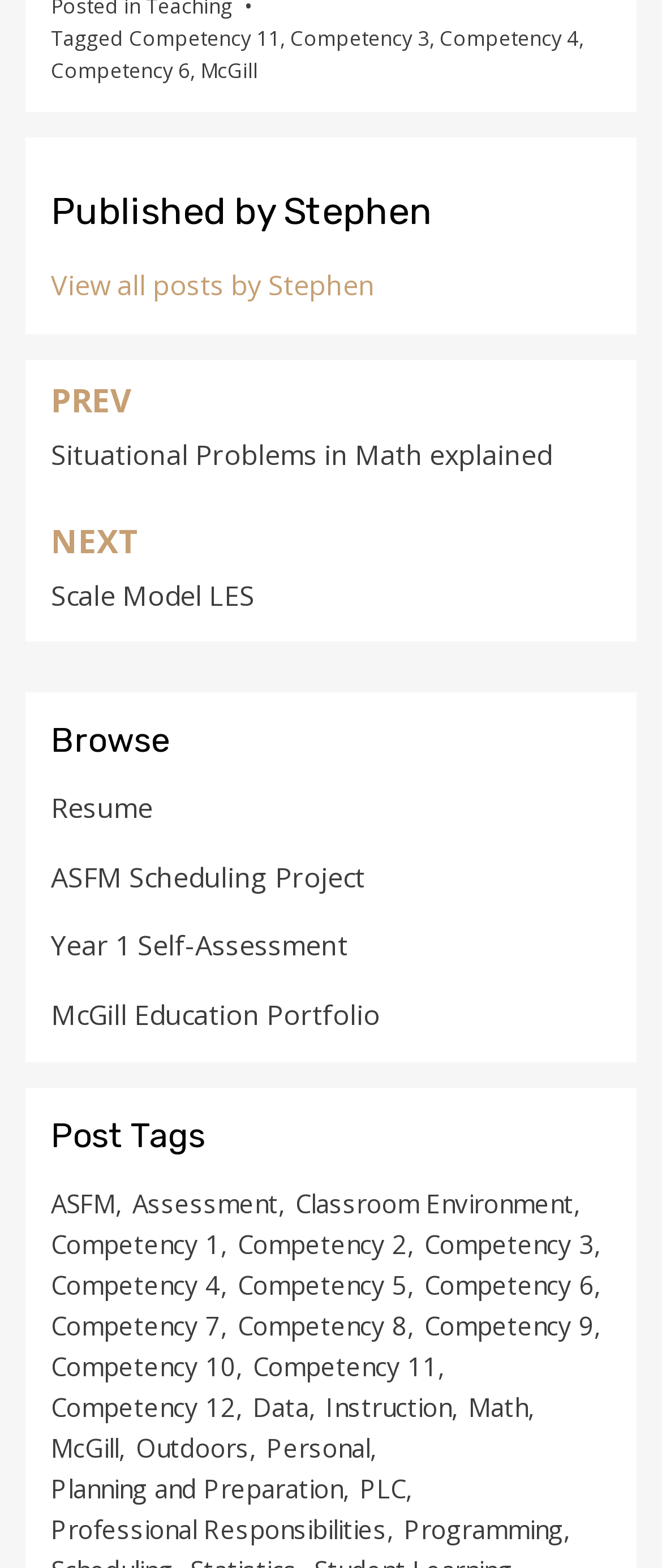How many competency tags are there?
Using the image provided, answer with just one word or phrase.

12